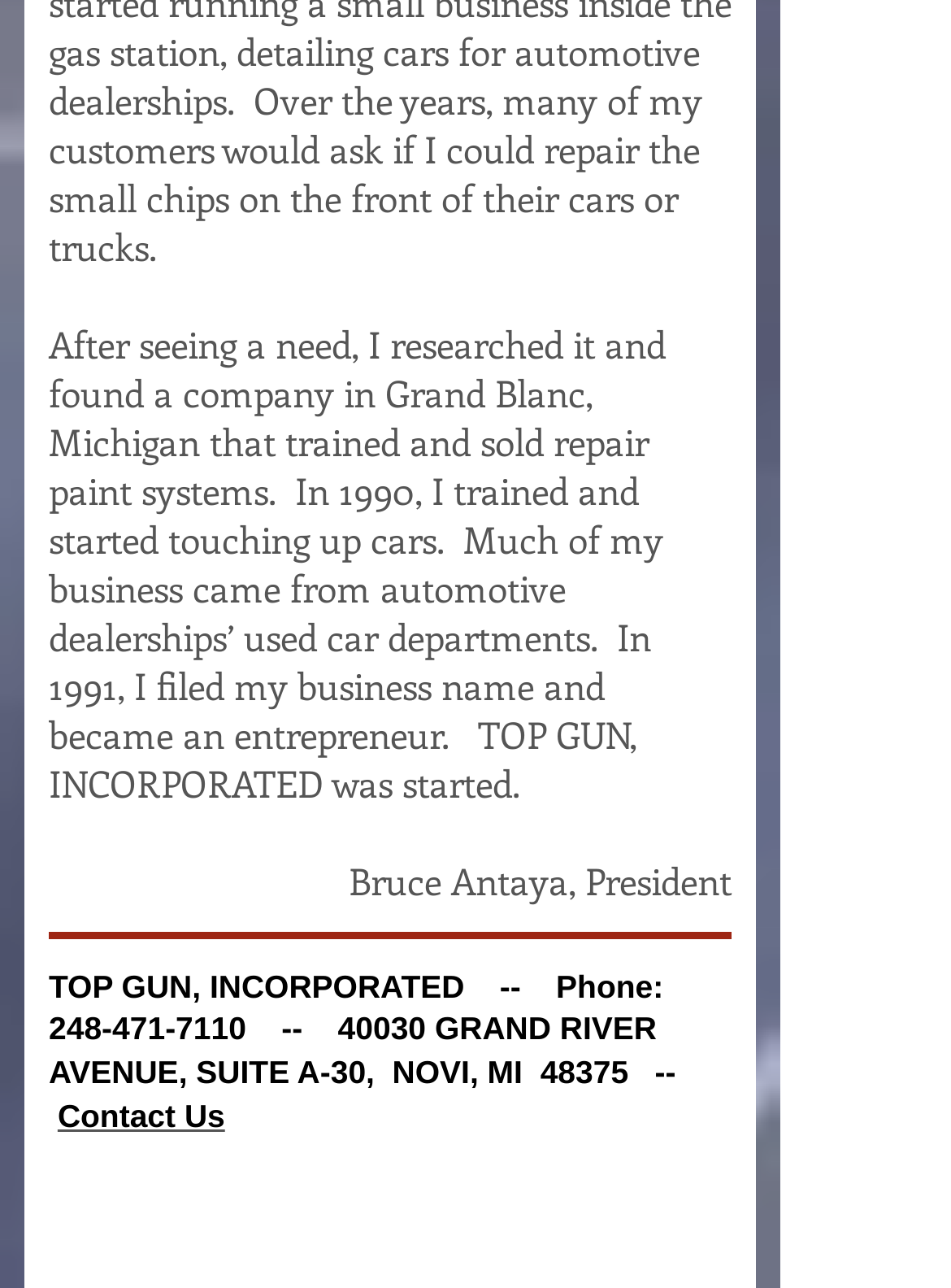What is the phone number of TOP GUN, INCORPORATED?
Answer with a single word or phrase, using the screenshot for reference.

248-471-7110